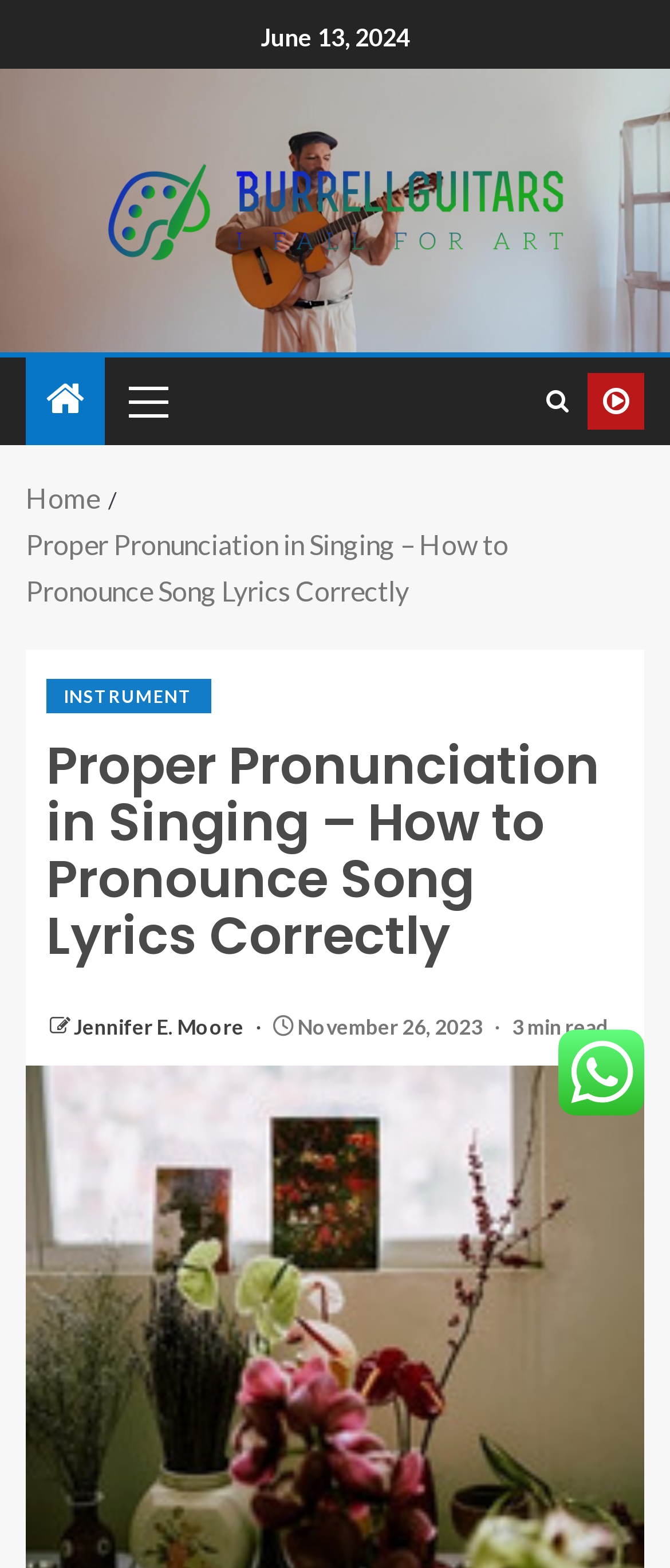Using the information in the image, give a comprehensive answer to the question: 
What is the date of the article?

I found the date of the article by looking at the static text element with the content 'November 26, 2023' which is located inside the article element.